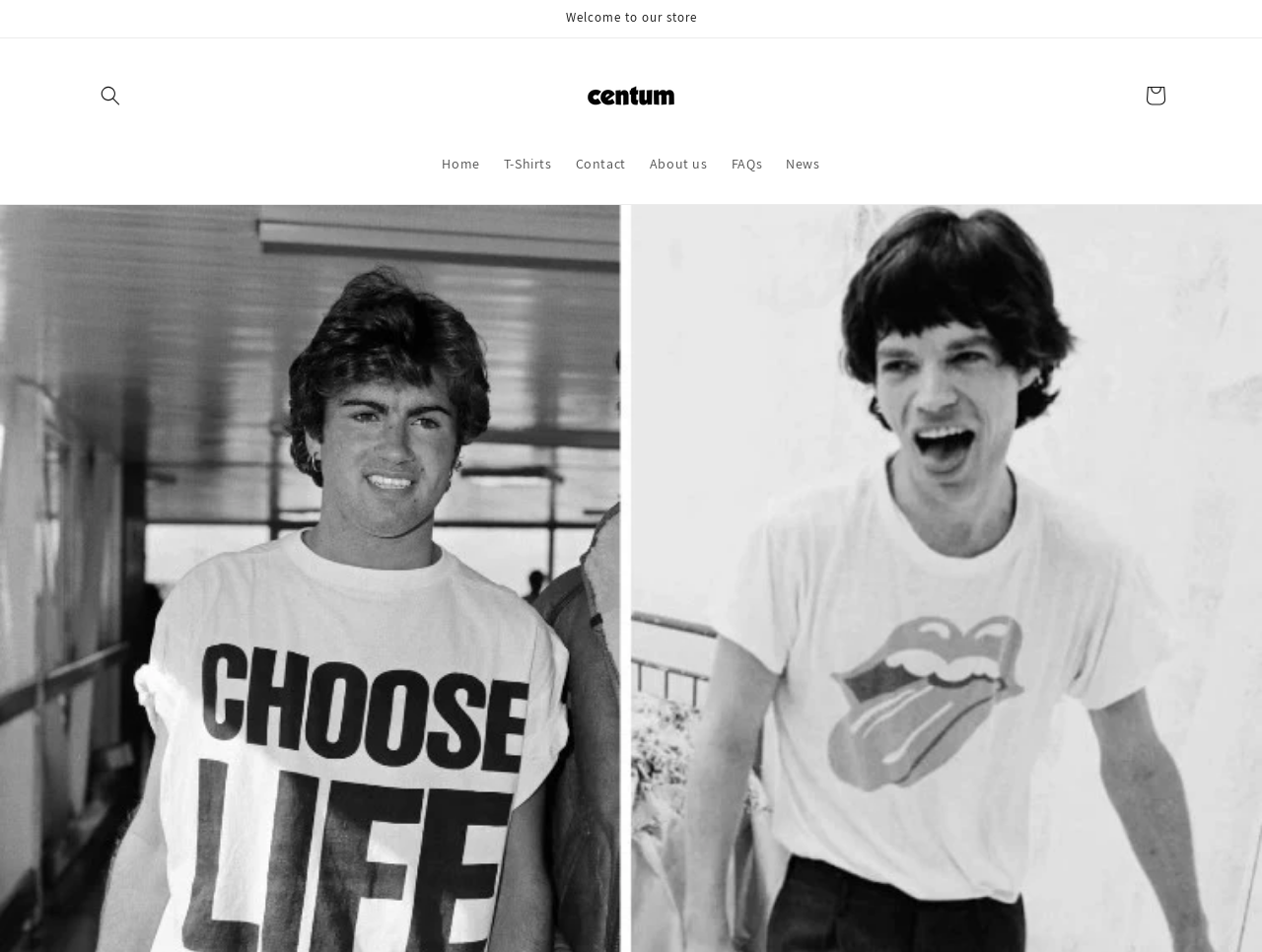Please determine the bounding box coordinates of the element to click on in order to accomplish the following task: "View Cart". Ensure the coordinates are four float numbers ranging from 0 to 1, i.e., [left, top, right, bottom].

[0.898, 0.077, 0.933, 0.123]